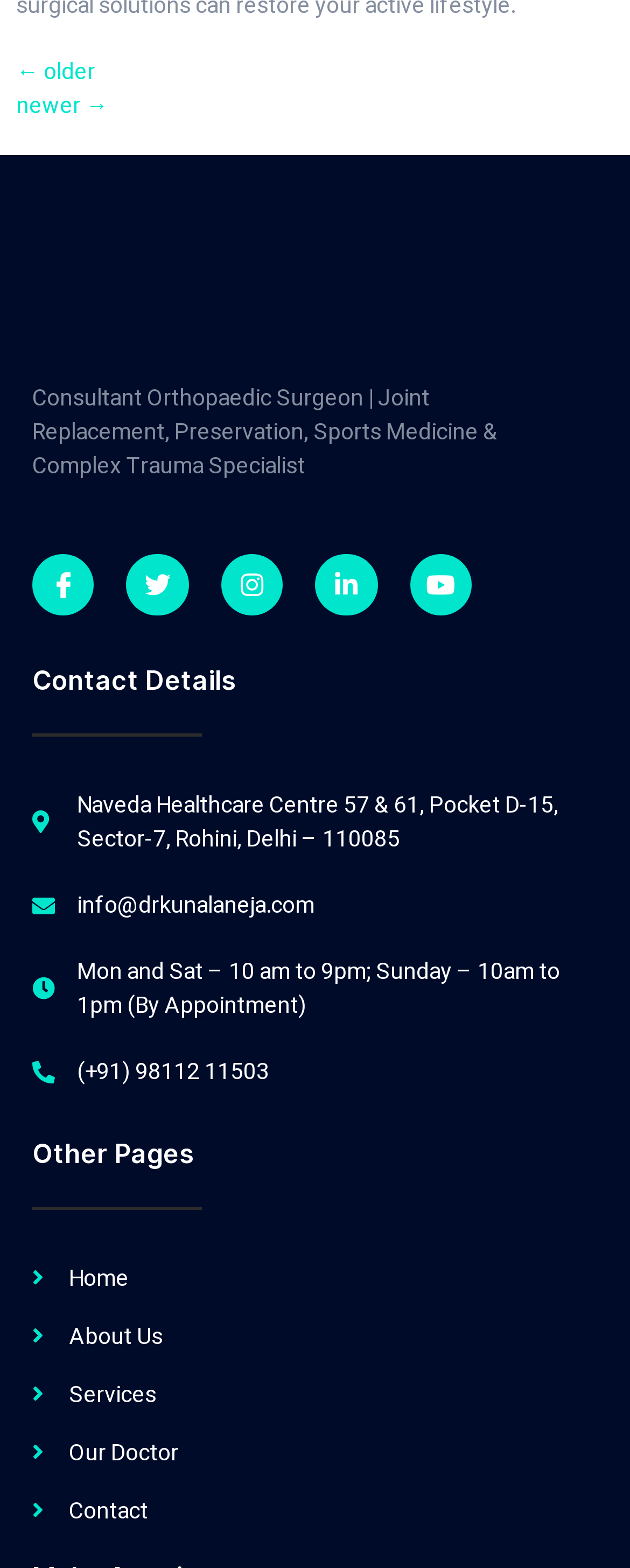Observe the image and answer the following question in detail: What is the doctor's specialization?

The doctor's specialization can be found in the StaticText element with the text 'Consultant Orthopaedic Surgeon | Joint Replacement, Preservation, Sports Medicine & Complex Trauma Specialist'. This text is located at the top of the page, indicating the doctor's profession and areas of expertise.